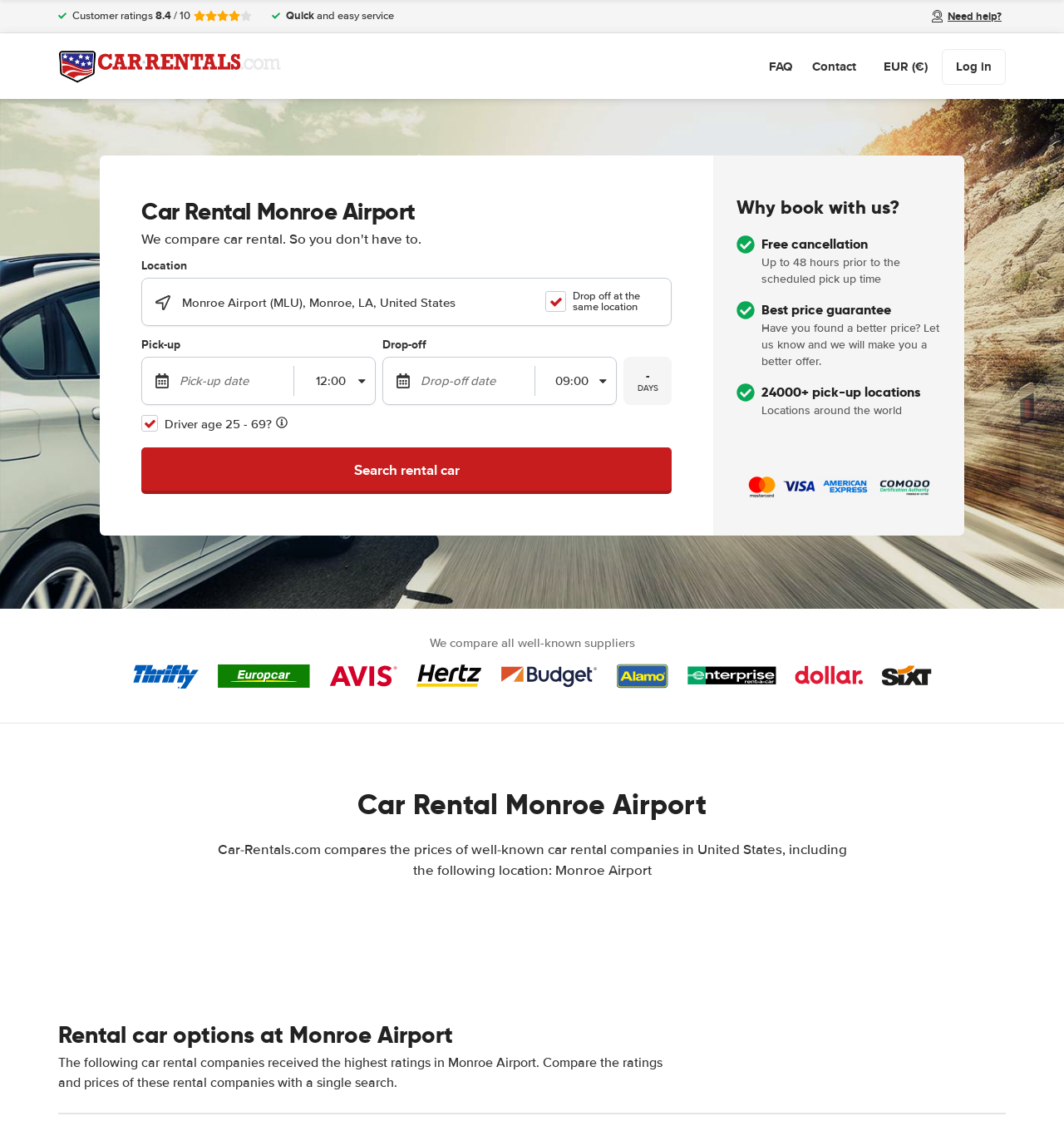Given the description "FAQ", determine the bounding box of the corresponding UI element.

[0.723, 0.051, 0.745, 0.067]